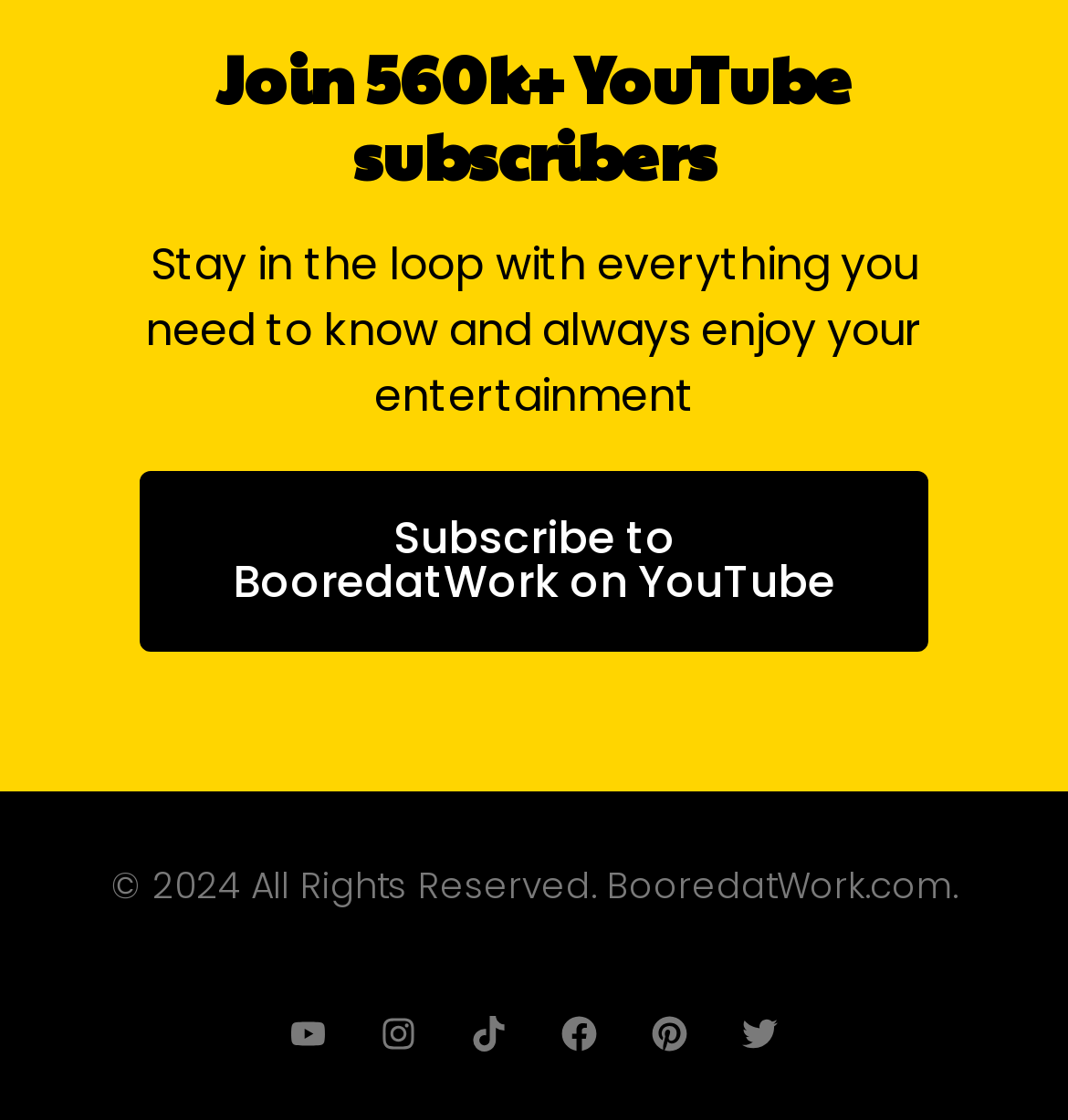What is the position of the Facebook link?
Answer the question with a single word or phrase derived from the image.

Fourth from the left